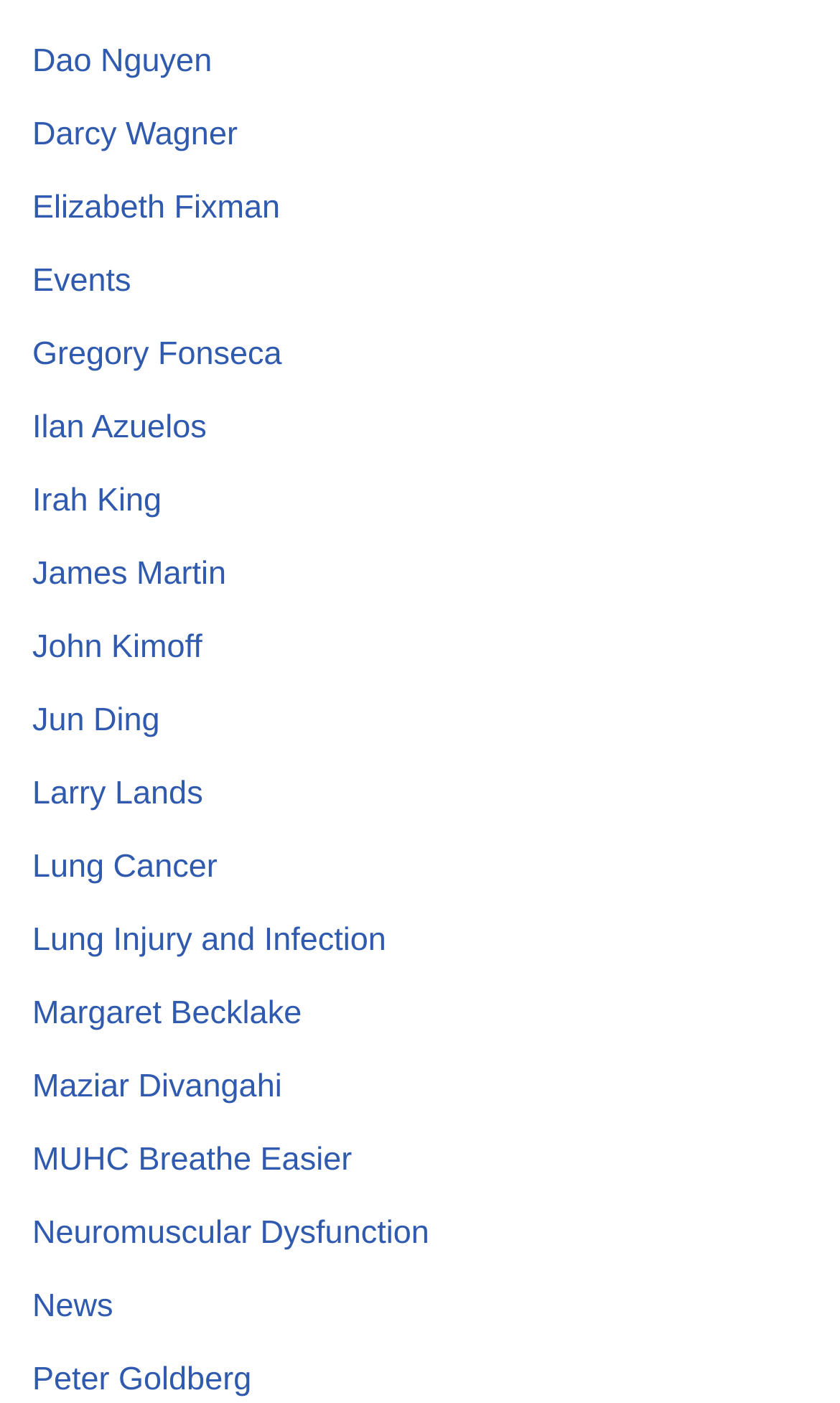Determine the bounding box coordinates of the region that needs to be clicked to achieve the task: "Read the latest News".

[0.038, 0.918, 0.135, 0.944]